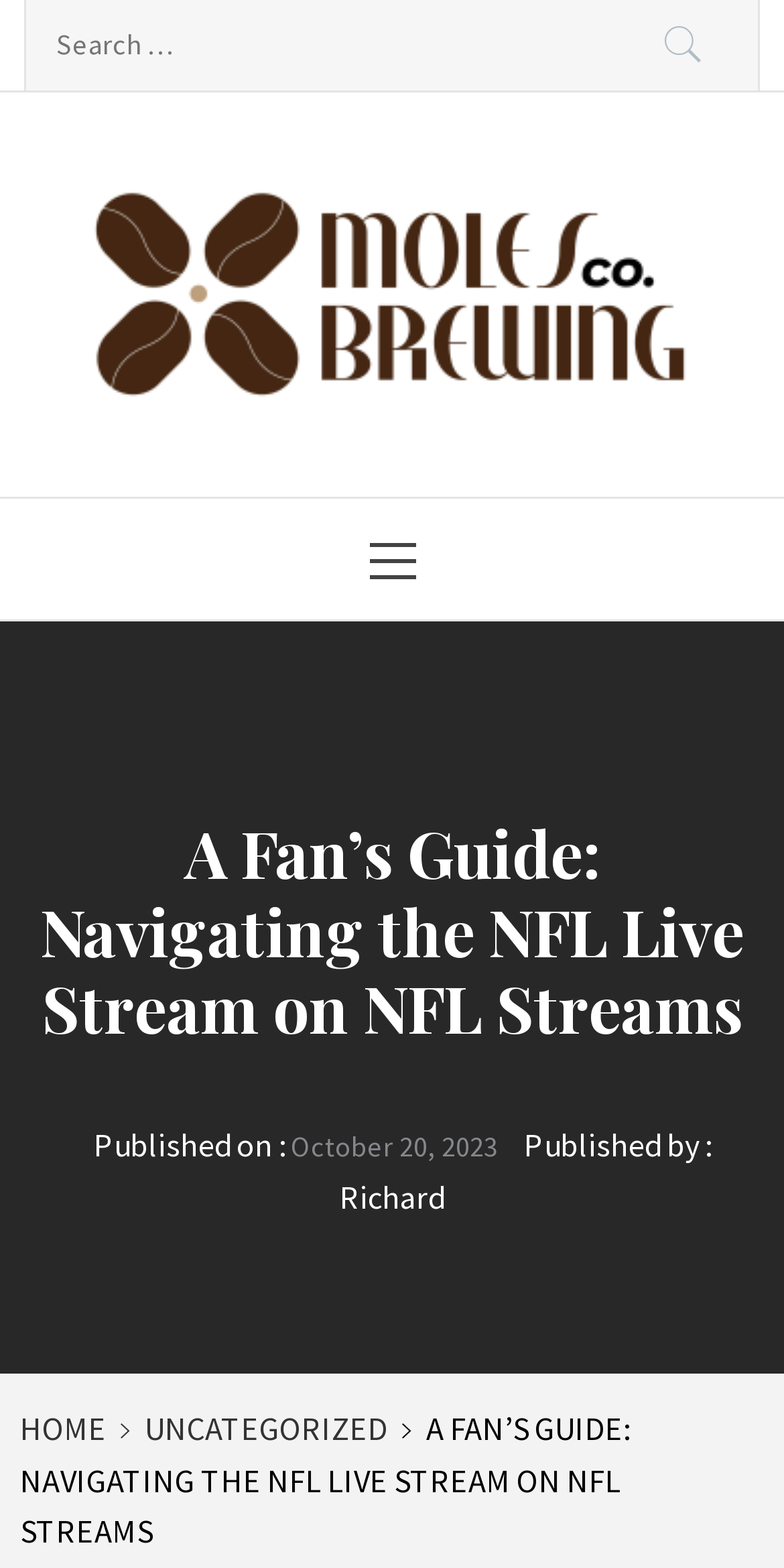Please identify the bounding box coordinates of the clickable element to fulfill the following instruction: "Search for something". The coordinates should be four float numbers between 0 and 1, i.e., [left, top, right, bottom].

[0.033, 0.0, 0.967, 0.058]